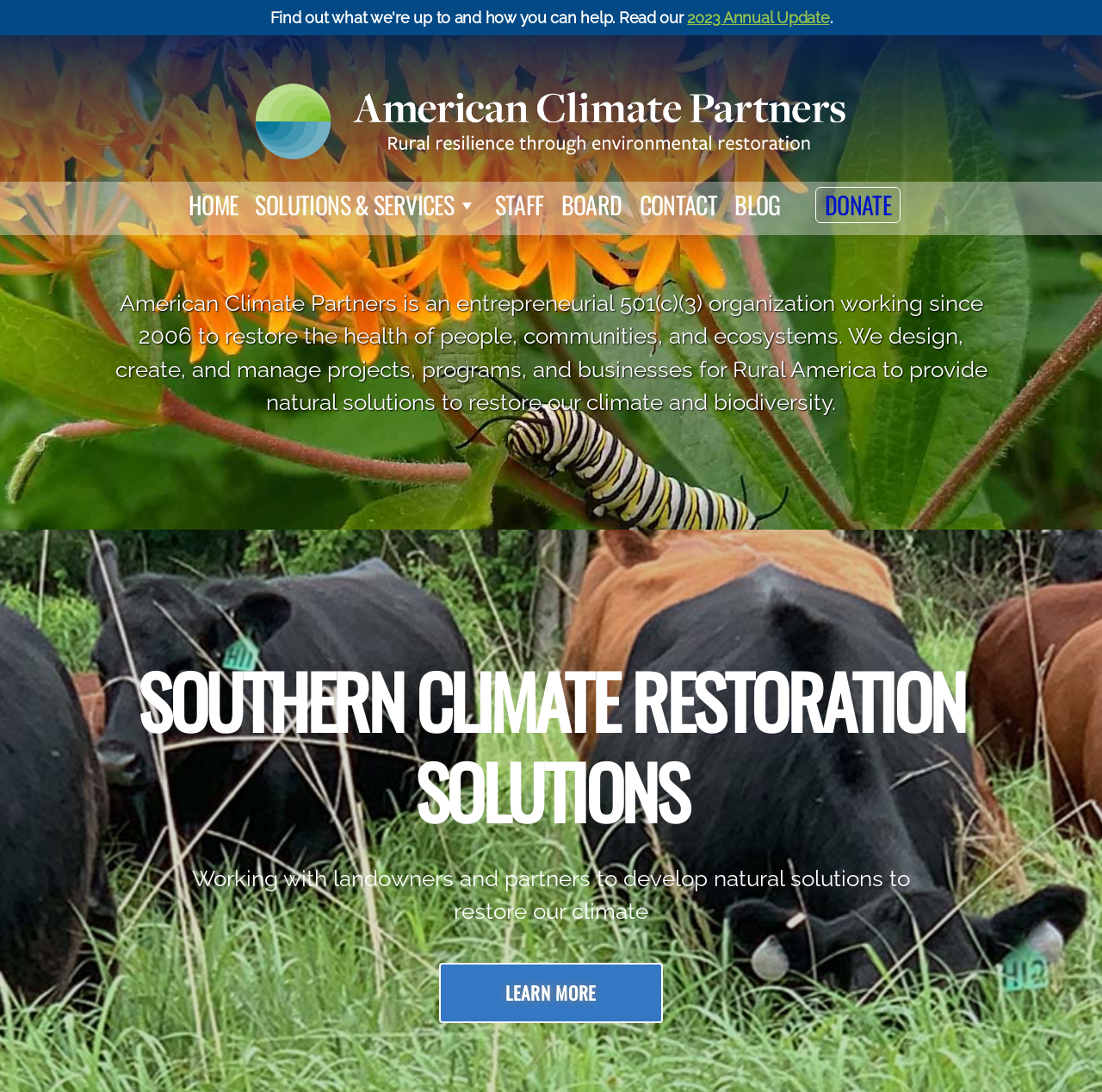Give the bounding box coordinates for this UI element: "LEARN MORE". The coordinates should be four float numbers between 0 and 1, arranged as [left, top, right, bottom].

[0.398, 0.882, 0.602, 0.937]